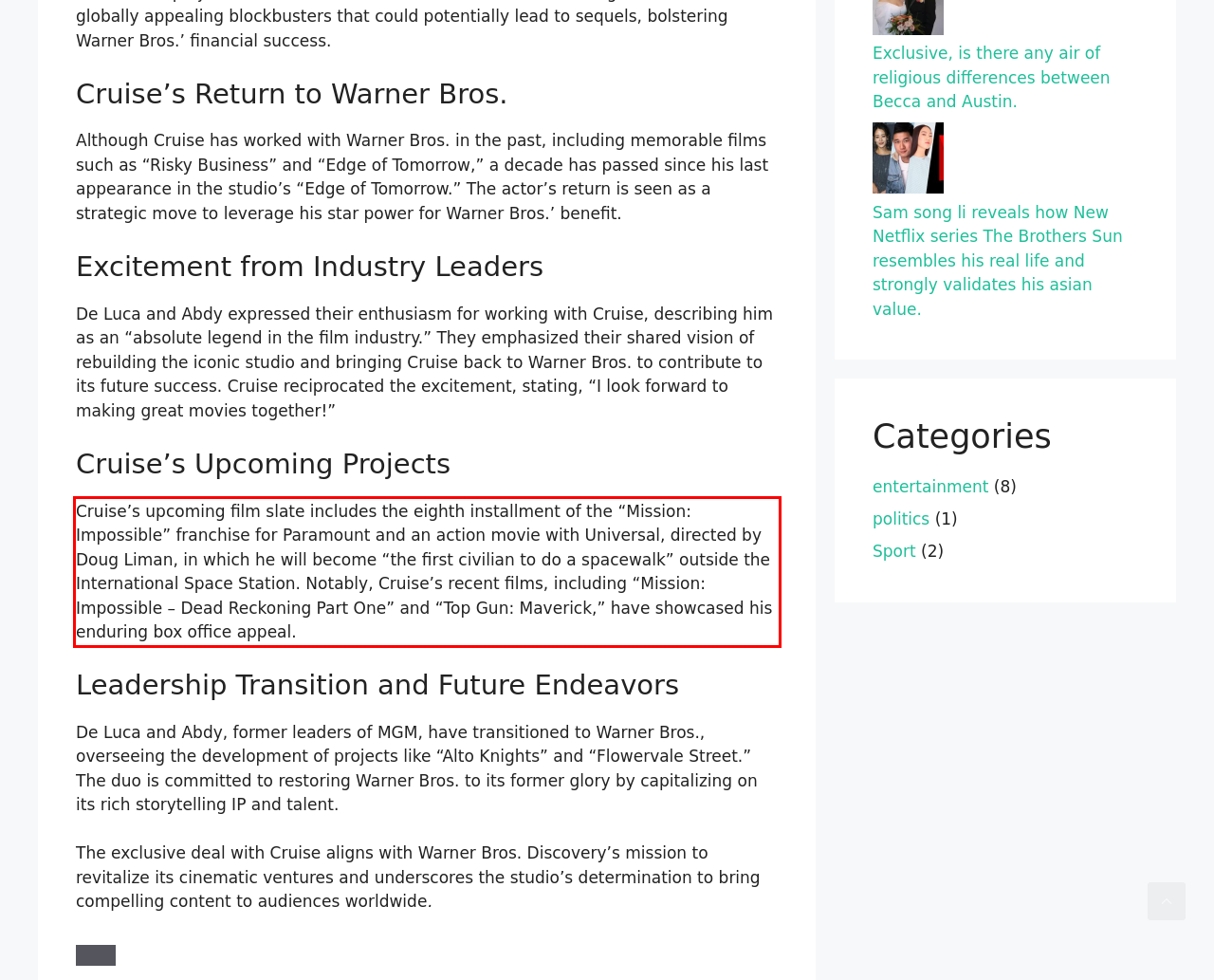Observe the screenshot of the webpage, locate the red bounding box, and extract the text content within it.

Cruise’s upcoming film slate includes the eighth installment of the “Mission: Impossible” franchise for Paramount and an action movie with Universal, directed by Doug Liman, in which he will become “the first civilian to do a spacewalk” outside the International Space Station. Notably, Cruise’s recent films, including “Mission: Impossible – Dead Reckoning Part One” and “Top Gun: Maverick,” have showcased his enduring box office appeal.